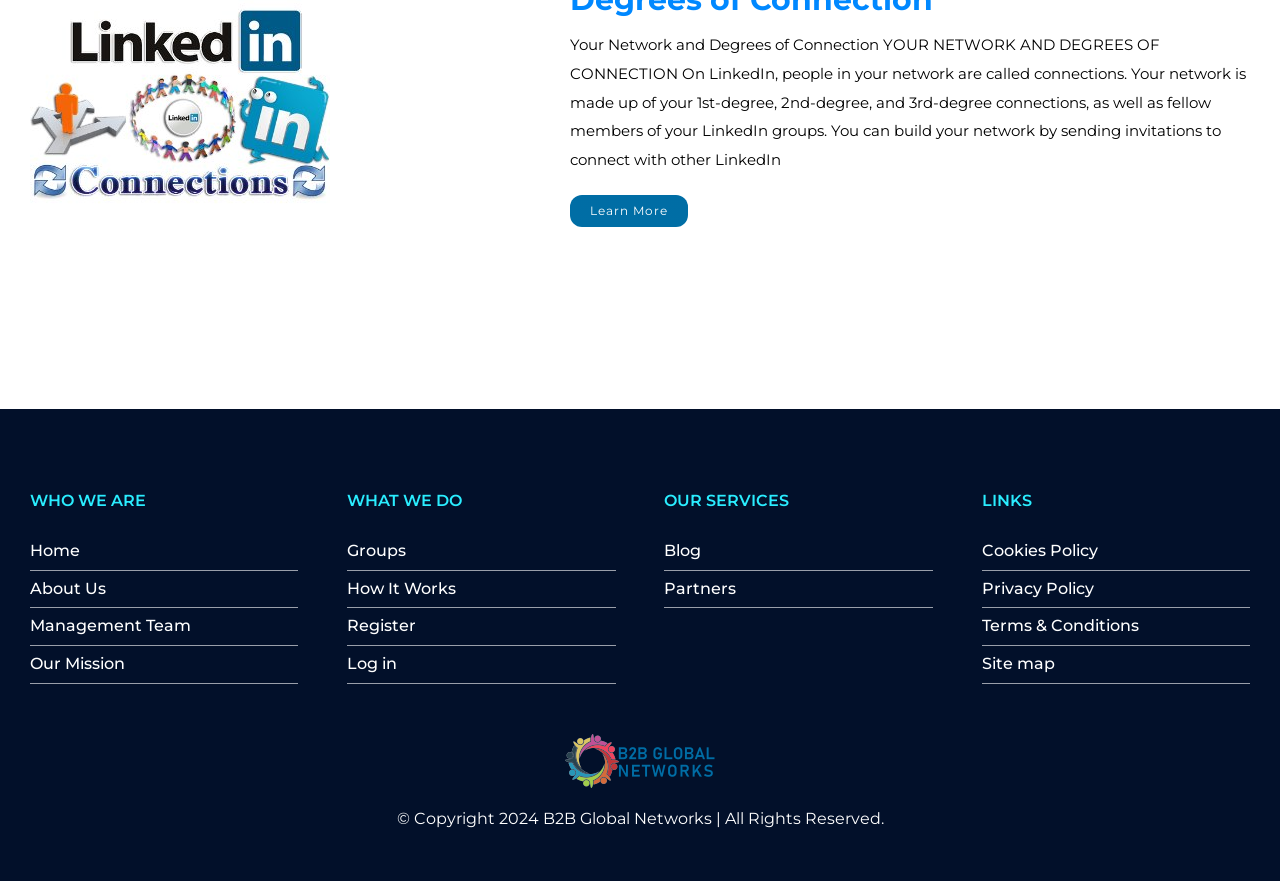Show the bounding box coordinates for the HTML element as described: "Register".

[0.271, 0.691, 0.481, 0.733]